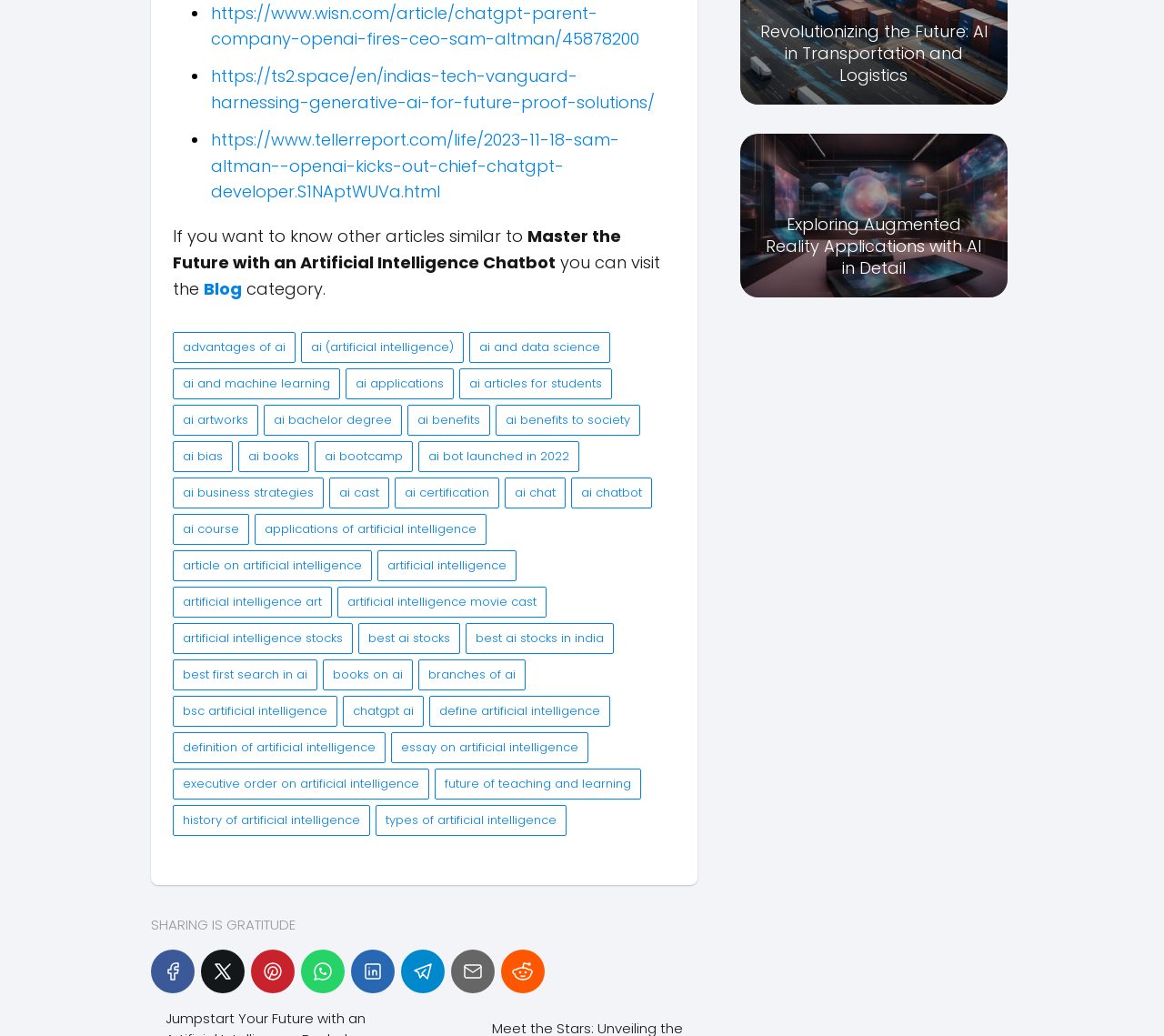Please identify the bounding box coordinates of the area that needs to be clicked to fulfill the following instruction: "read about the advantages of ai."

[0.148, 0.32, 0.254, 0.35]